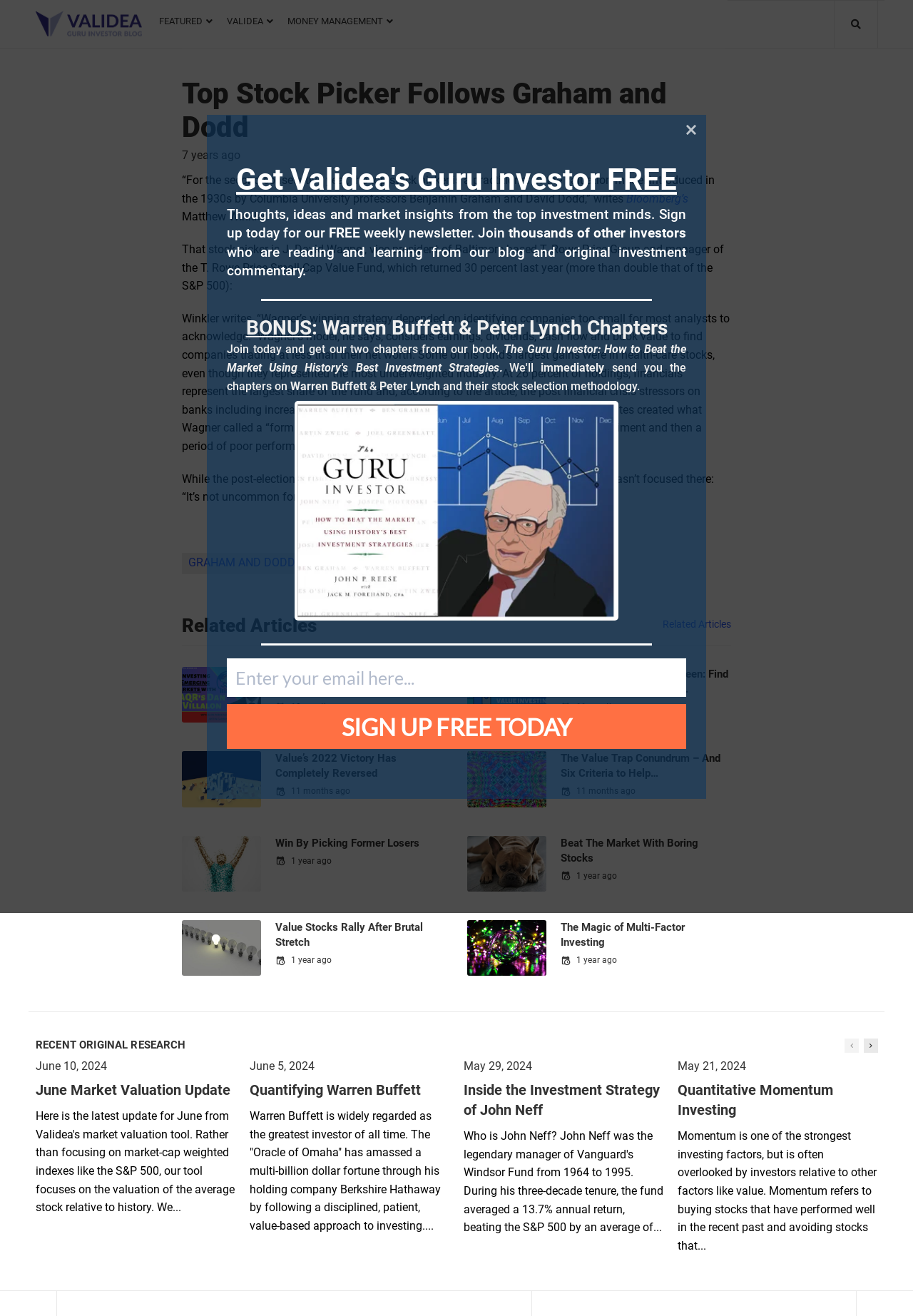How many related articles are there?
Answer the question with a single word or phrase by looking at the picture.

5